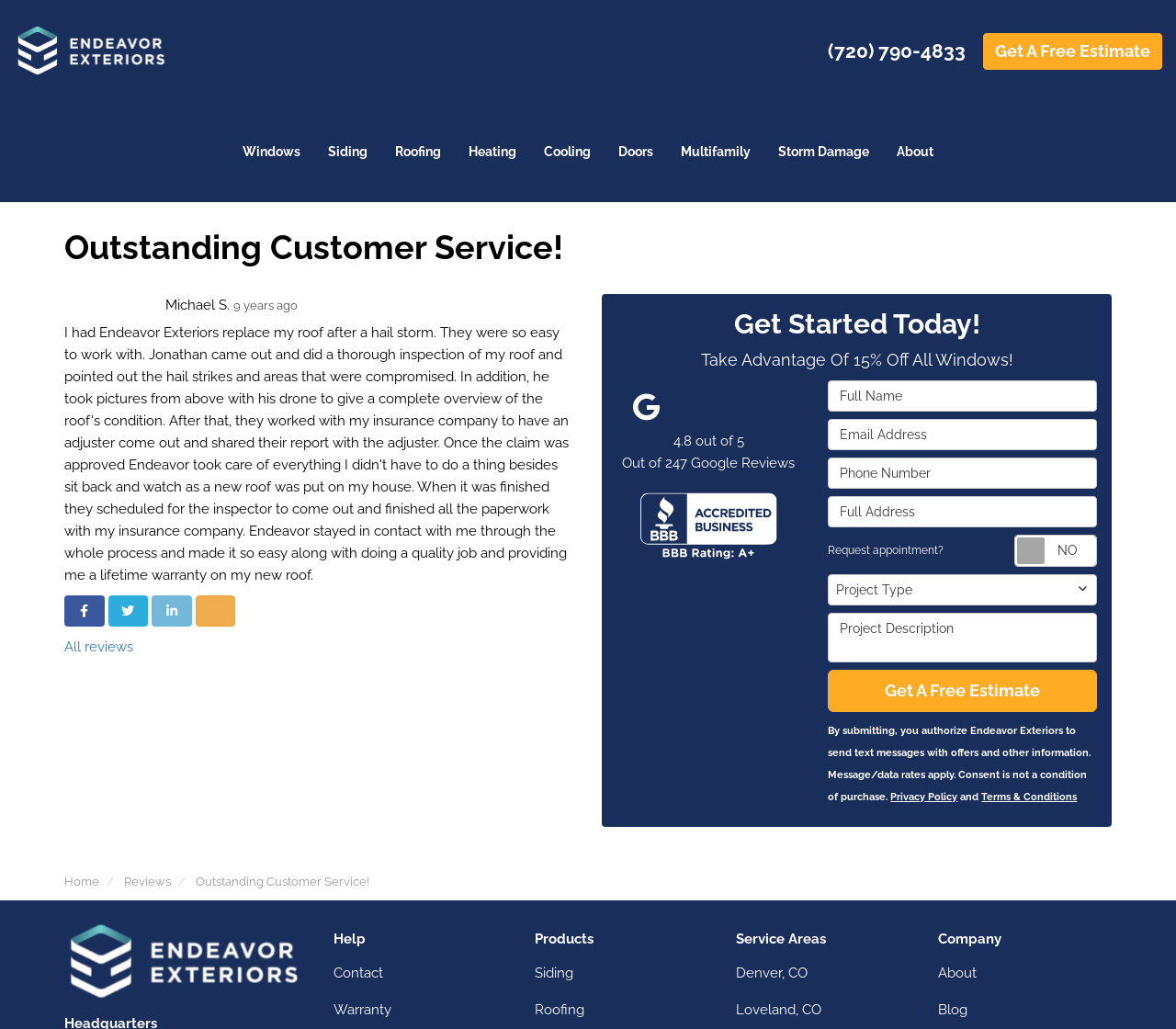From the given element description: "Roofing", find the bounding box for the UI element. Provide the coordinates as four float numbers between 0 and 1, in the order [left, top, right, bottom].

[0.324, 0.098, 0.387, 0.196]